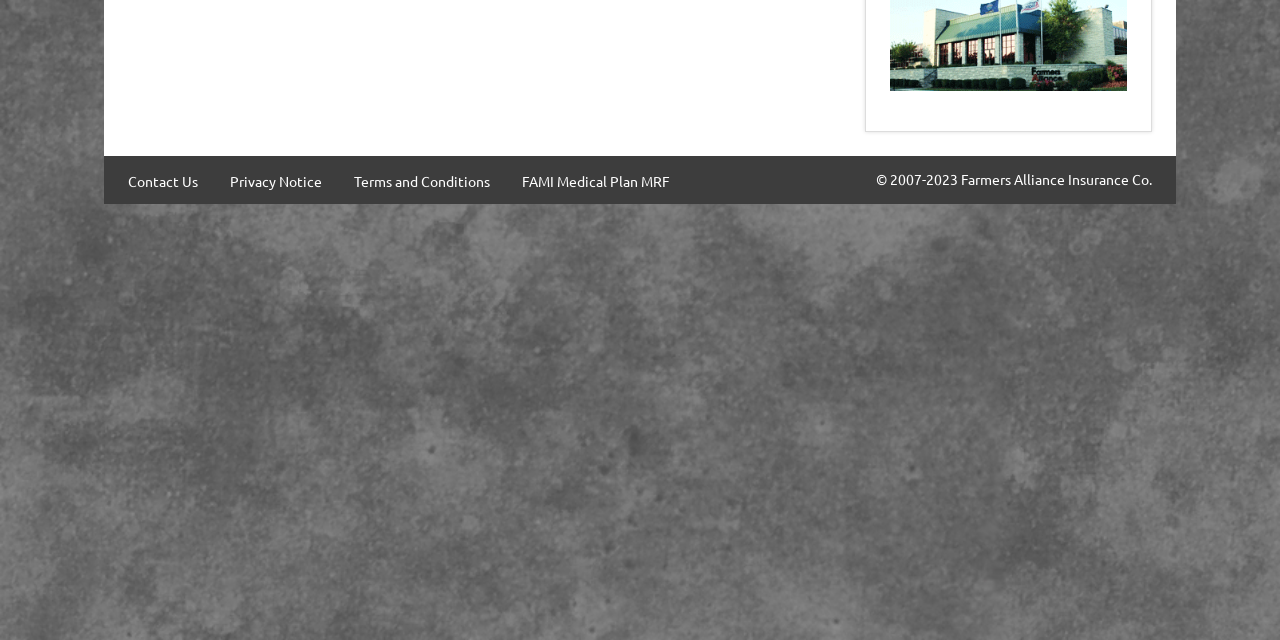For the element described, predict the bounding box coordinates as (top-left x, top-left y, bottom-right x, bottom-right y). All values should be between 0 and 1. Element description: The work site schedule

None